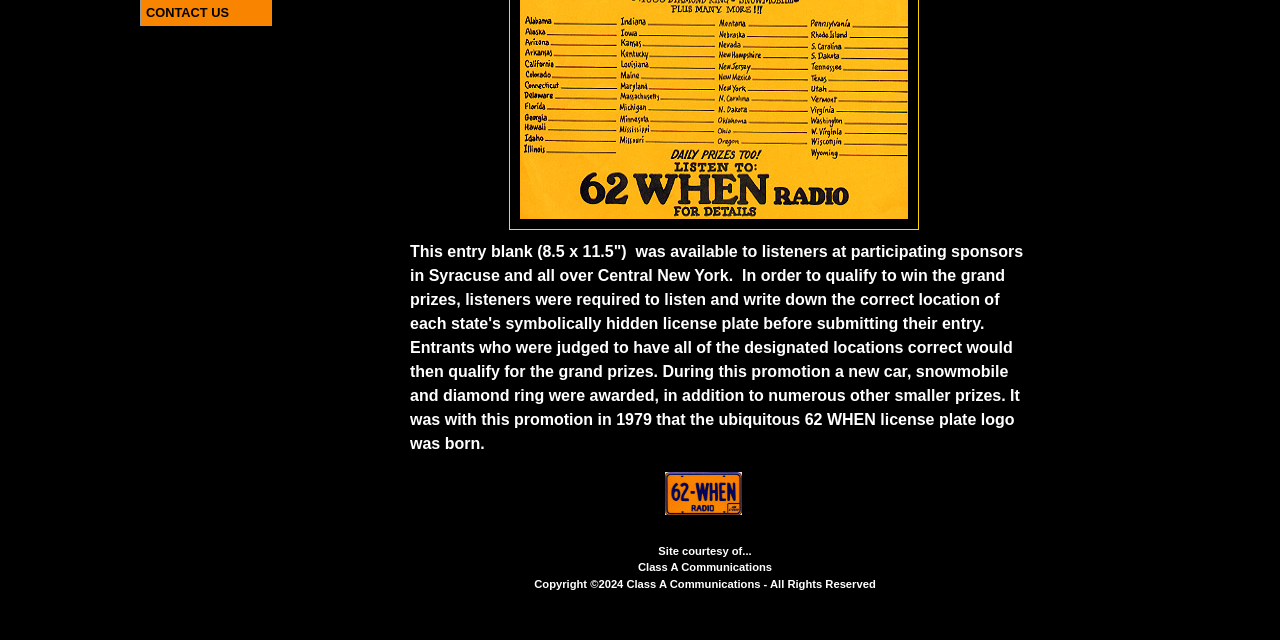Locate the bounding box of the UI element defined by this description: "Route de la Baie James". The coordinates should be given as four float numbers between 0 and 1, formatted as [left, top, right, bottom].

None